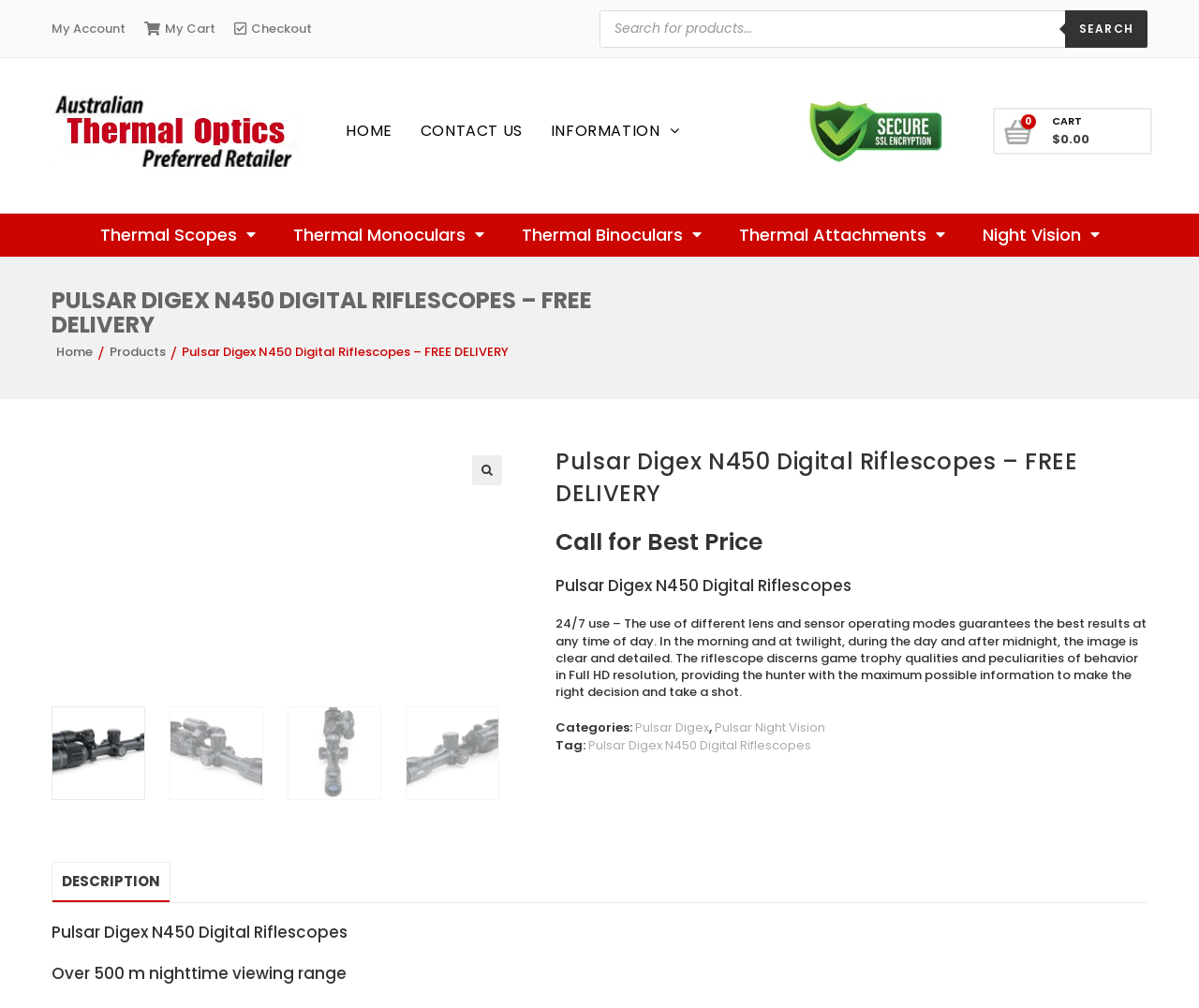What is the purpose of the riflescope?
Respond with a short answer, either a single word or a phrase, based on the image.

To discern game trophy qualities